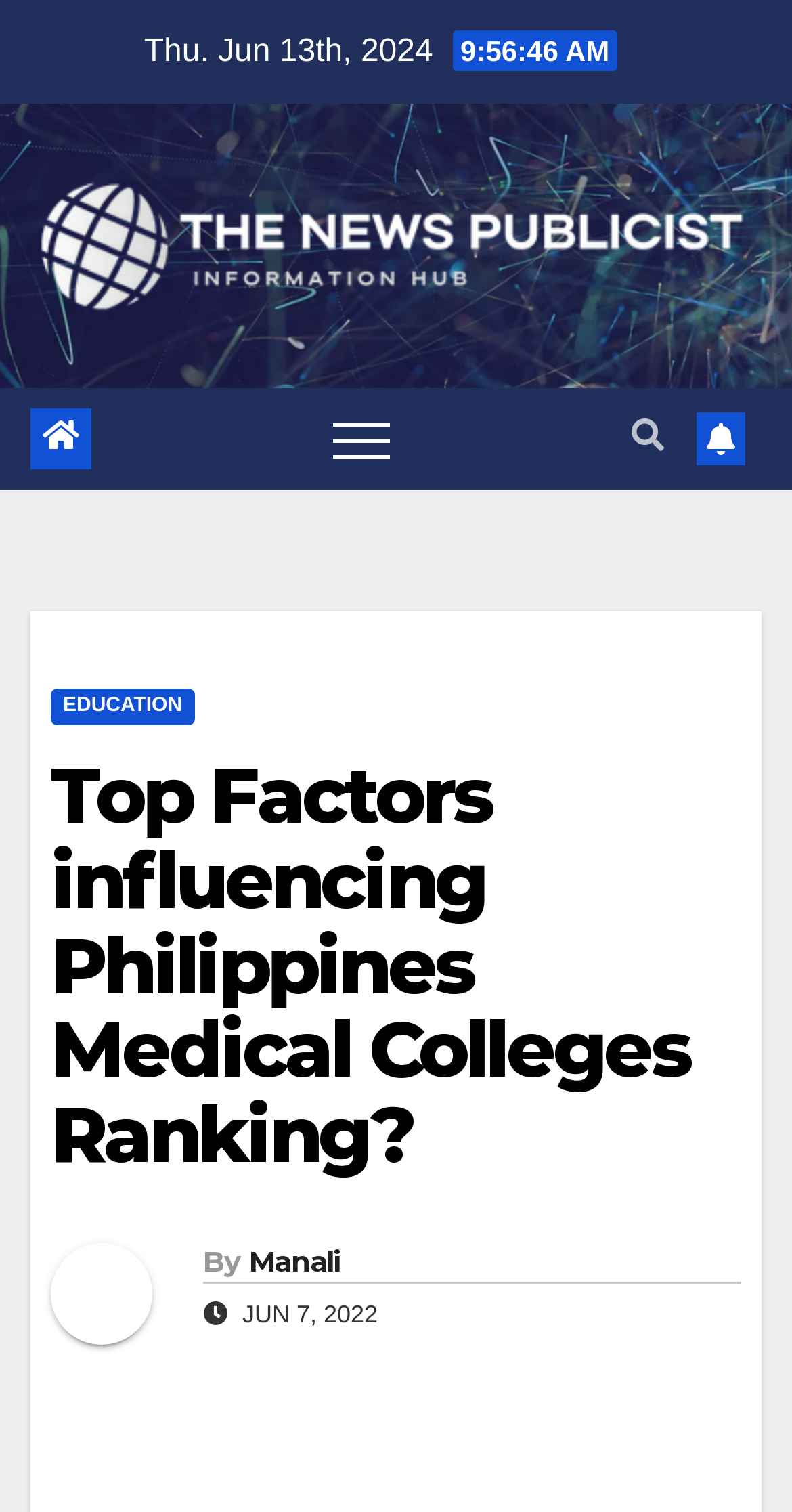Extract the primary headline from the webpage and present its text.

Top Factors influencing Philippines Medical Colleges Ranking?